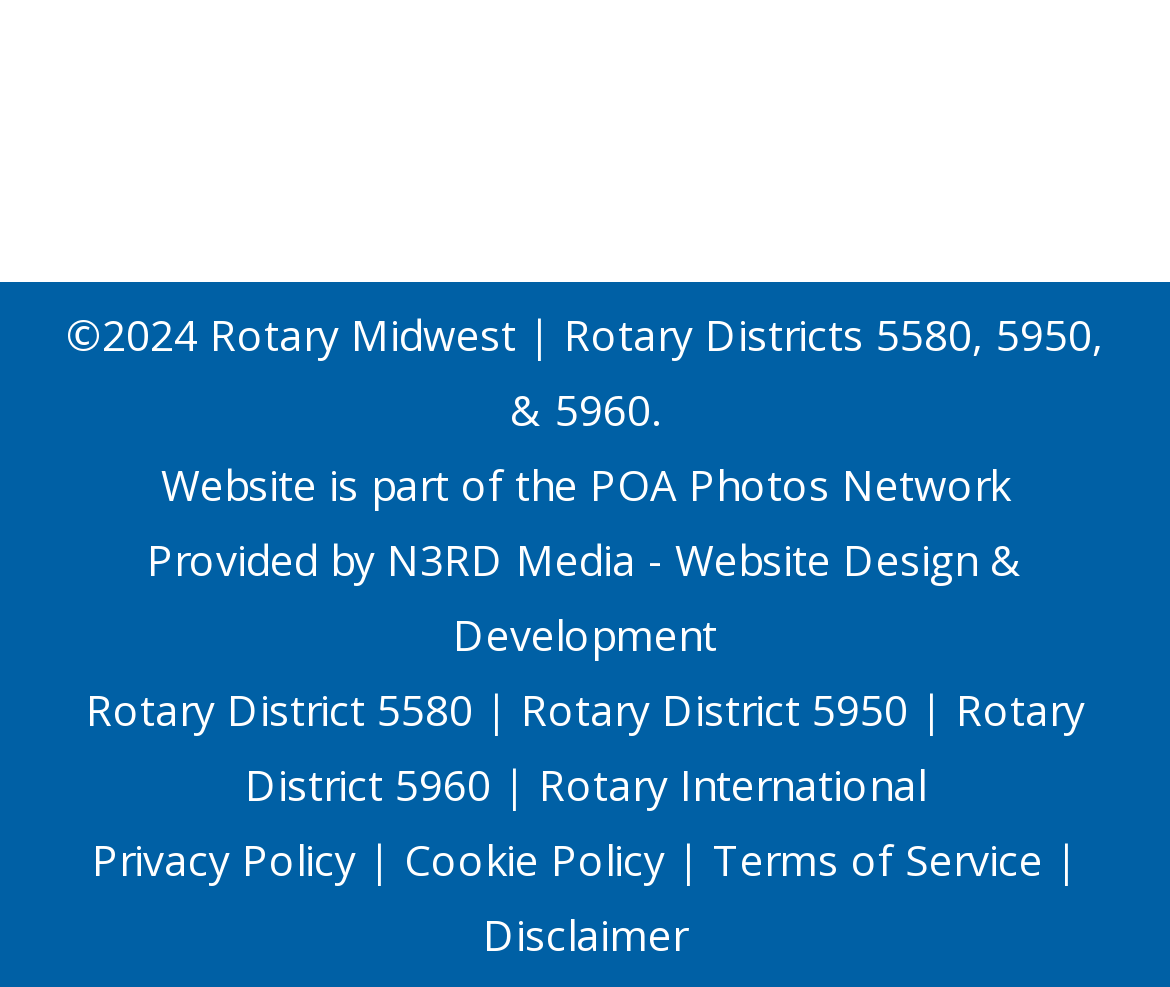Please identify the bounding box coordinates of the area that needs to be clicked to fulfill the following instruction: "visit Rotary District 5580."

[0.073, 0.69, 0.404, 0.748]